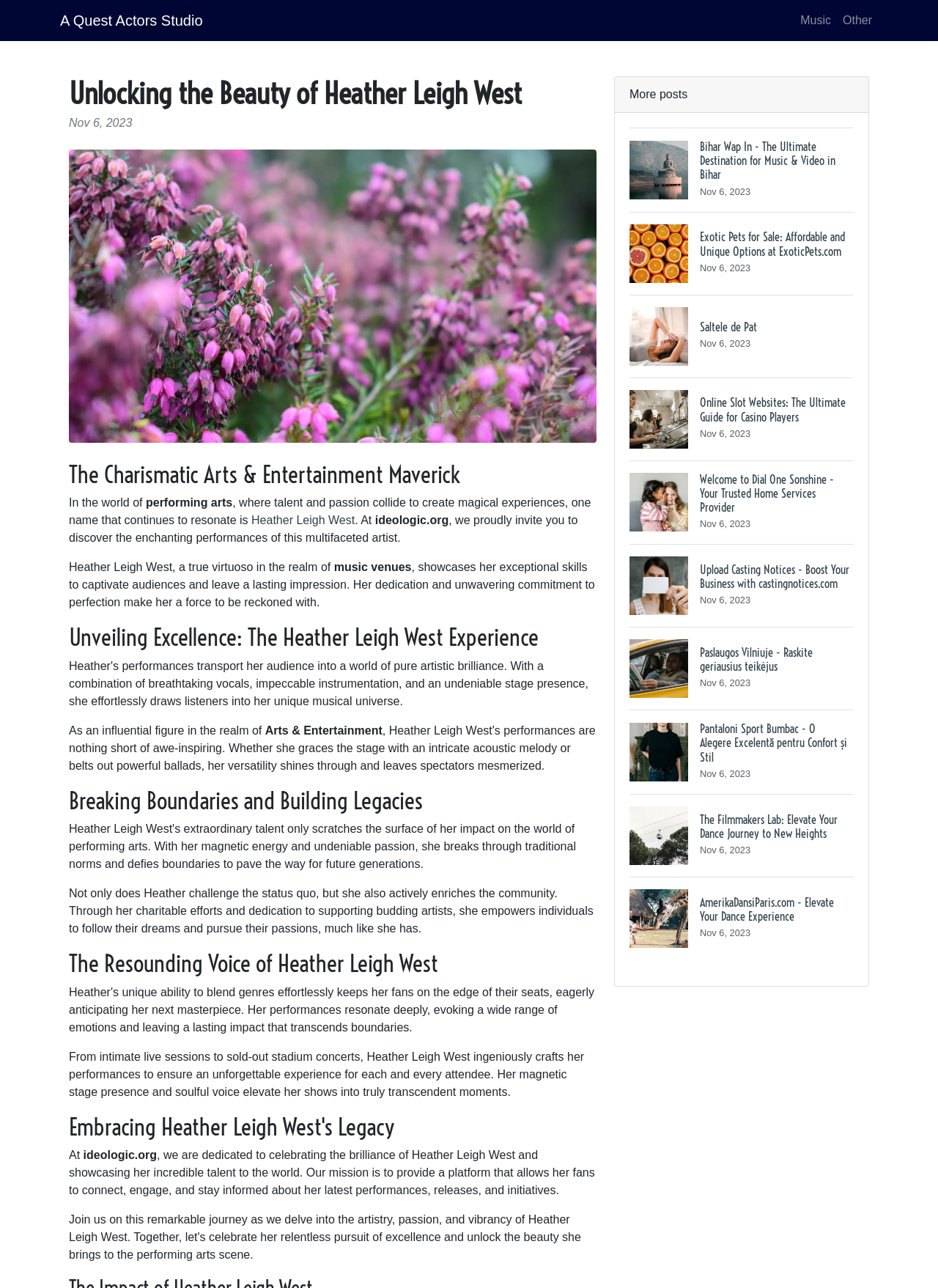Using the webpage screenshot, locate the HTML element that fits the following description and provide its bounding box: "A Quest Actors Studio".

[0.064, 0.005, 0.216, 0.027]